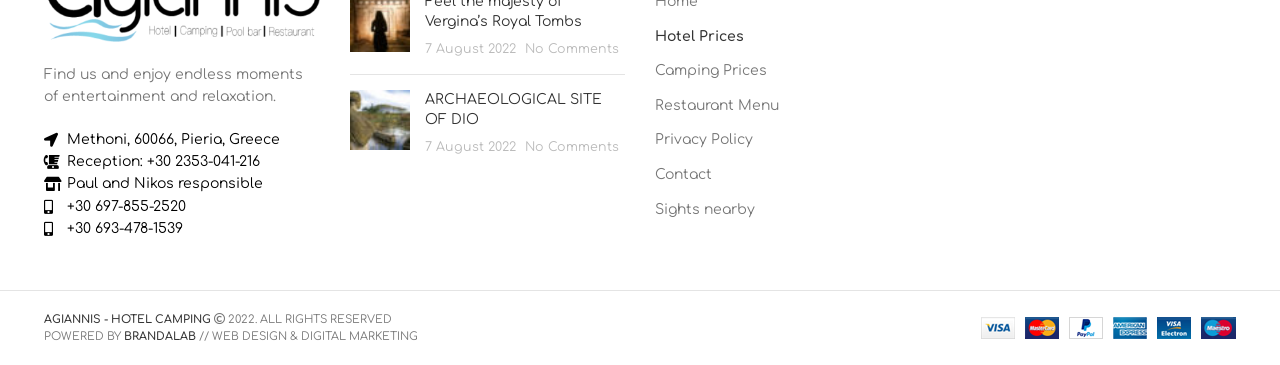What is the name of the archaeological site? Refer to the image and provide a one-word or short phrase answer.

Dio